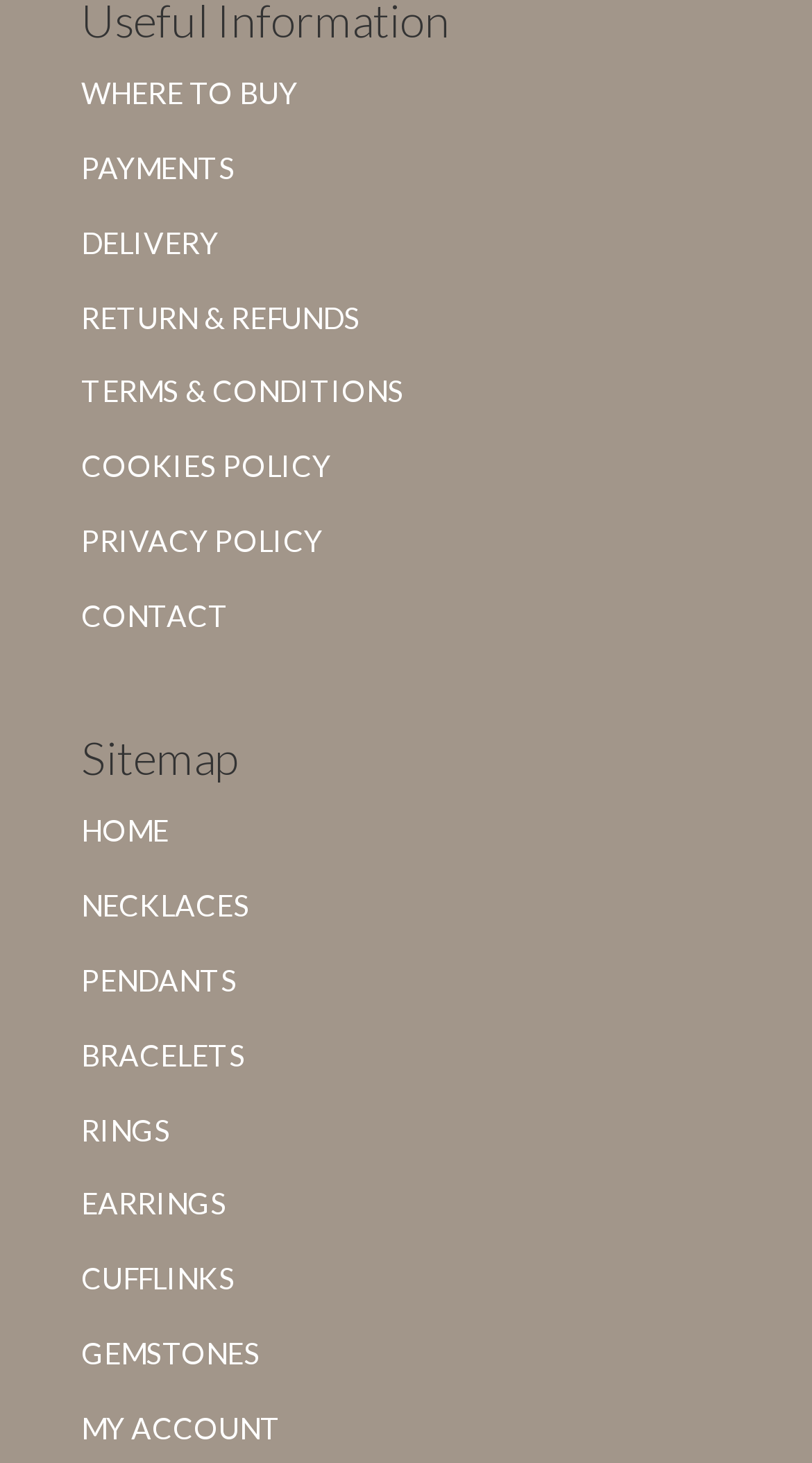Give the bounding box coordinates for this UI element: "COOKIES POLICY". The coordinates should be four float numbers between 0 and 1, arranged as [left, top, right, bottom].

[0.1, 0.306, 0.408, 0.331]